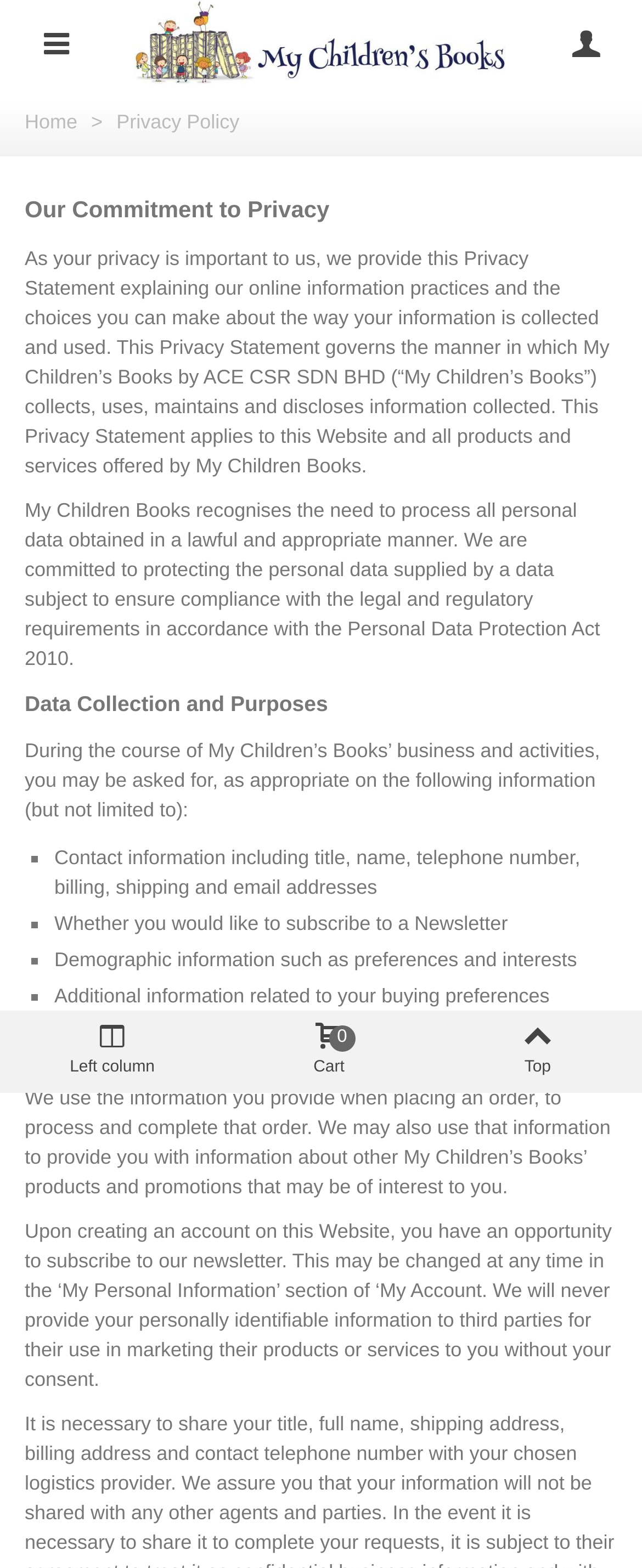Respond to the question with just a single word or phrase: 
What type of information is collected by My Children's Books?

Contact information, demographic information, etc.